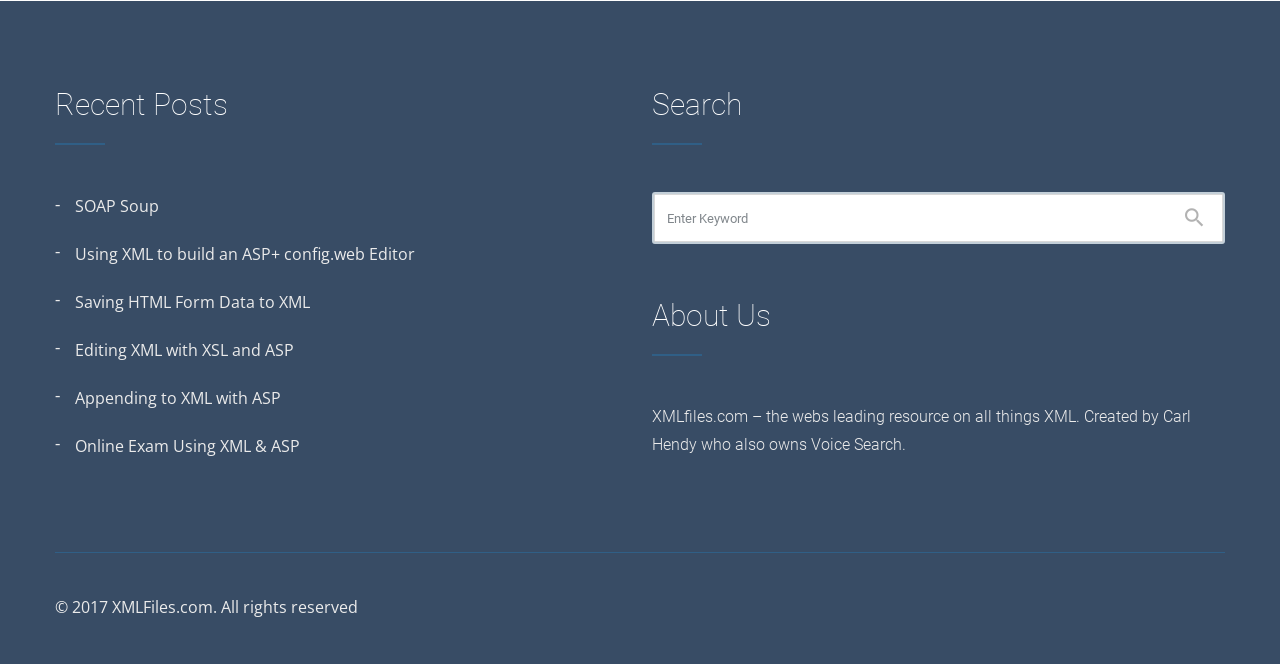What is the website about?
Look at the image and answer with only one word or phrase.

XML